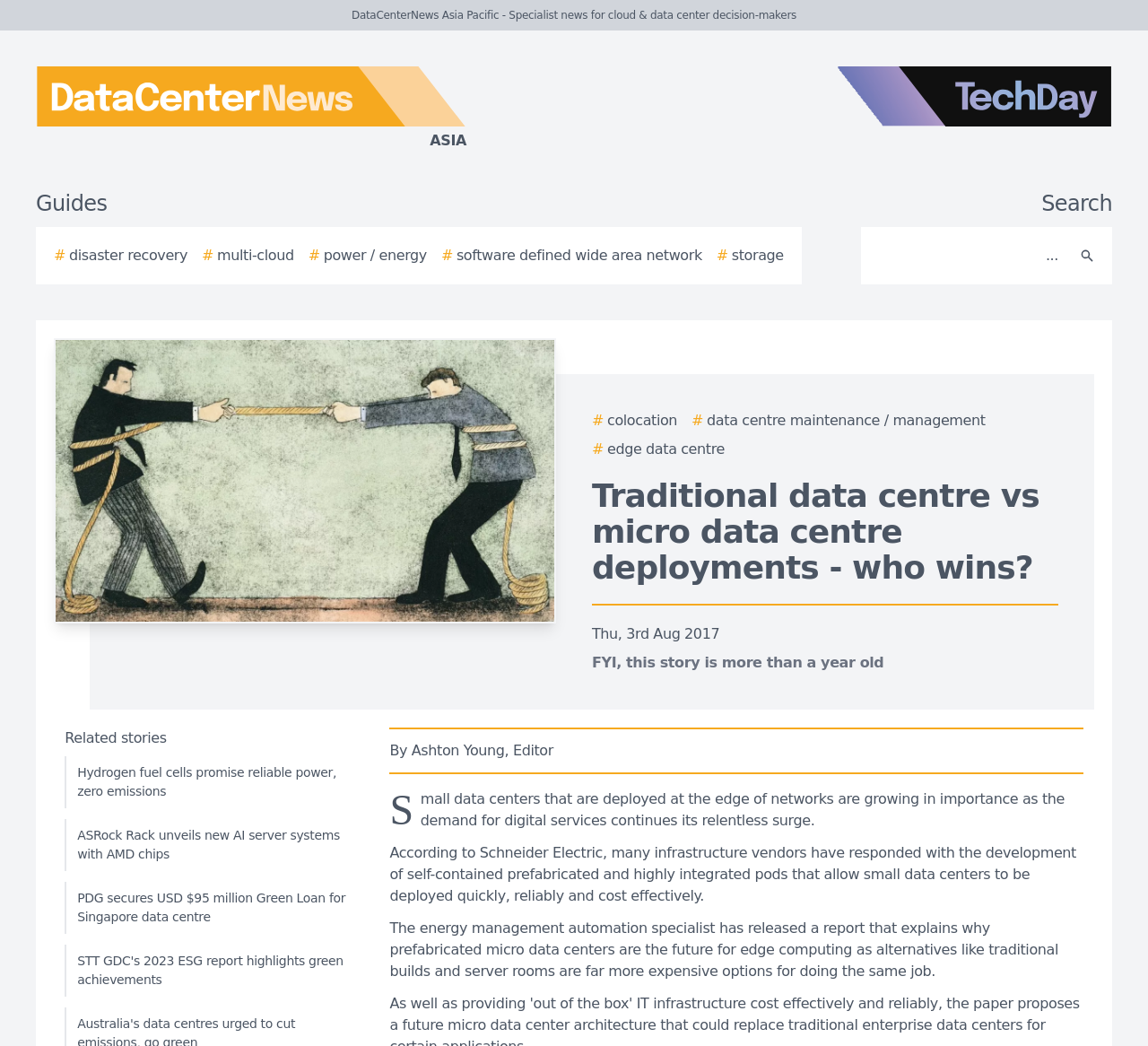Analyze and describe the webpage in a detailed narrative.

The webpage is an article from DataCenterNews Asia Pacific, a specialist news site for cloud and data center decision-makers. At the top, there is a logo of DataCenterNews Asia Pacific on the left and a TechDay logo on the right. Below the logos, there are navigation links, including "Guides" and several specific topics like "disaster recovery" and "storage". On the right side, there is a search bar with a search button.

The main content of the article is titled "Traditional data centre vs micro data centre deployments - who wins?" and is dated August 3rd, 2017. The article discusses the cost-effectiveness of traditional data centers versus micro data centers, citing a report from Schneider Electric. The report suggests that prefabricated micro data centers are a more cost-effective option for edge computing.

The article is written by Ashton Young, Editor, and consists of several paragraphs of text. There is also a related stories section at the bottom, which lists four other articles on topics like hydrogen fuel cells, AI server systems, and green loans for data centers.